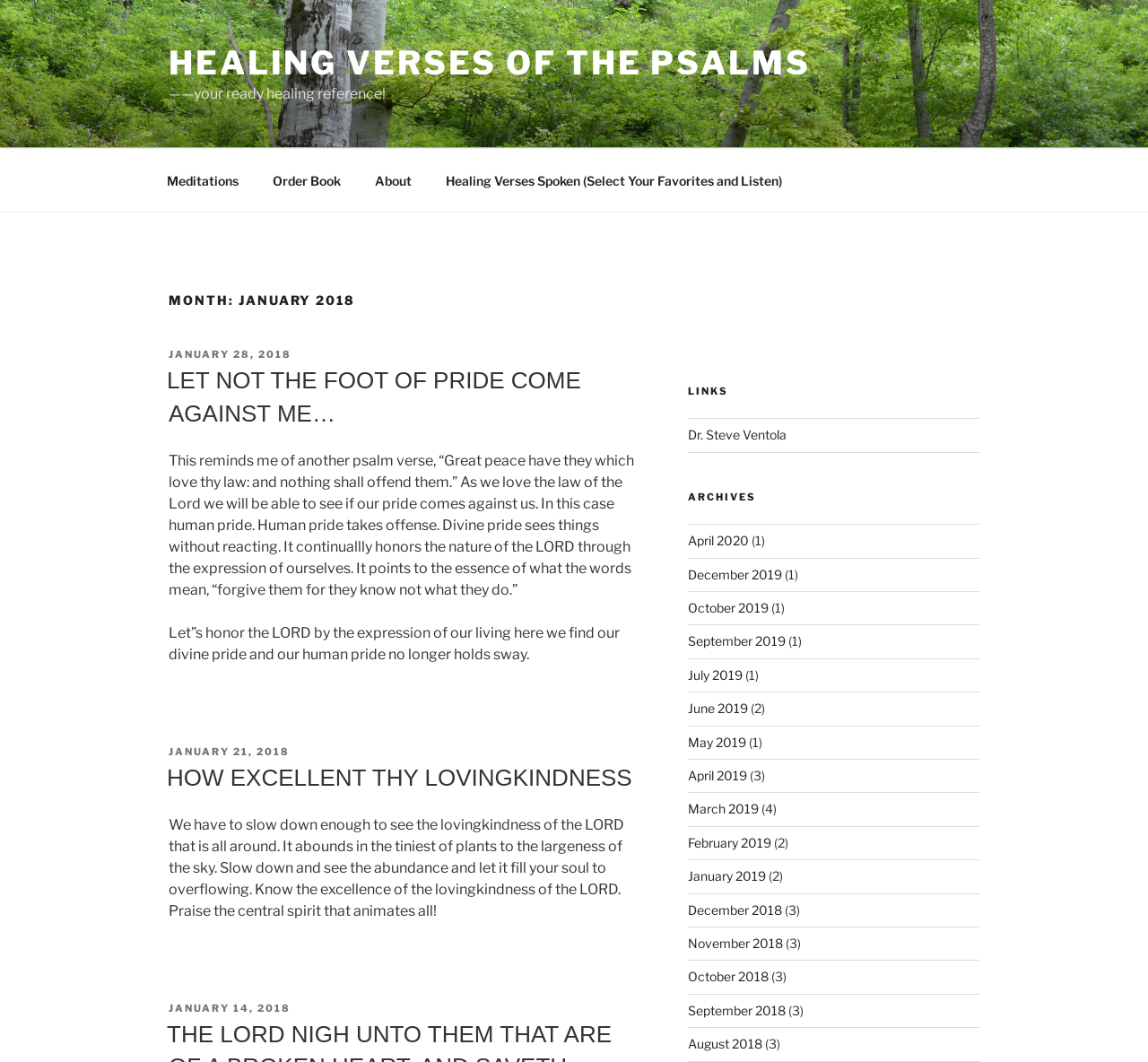Using the provided element description "July 2019", determine the bounding box coordinates of the UI element.

[0.599, 0.628, 0.647, 0.643]